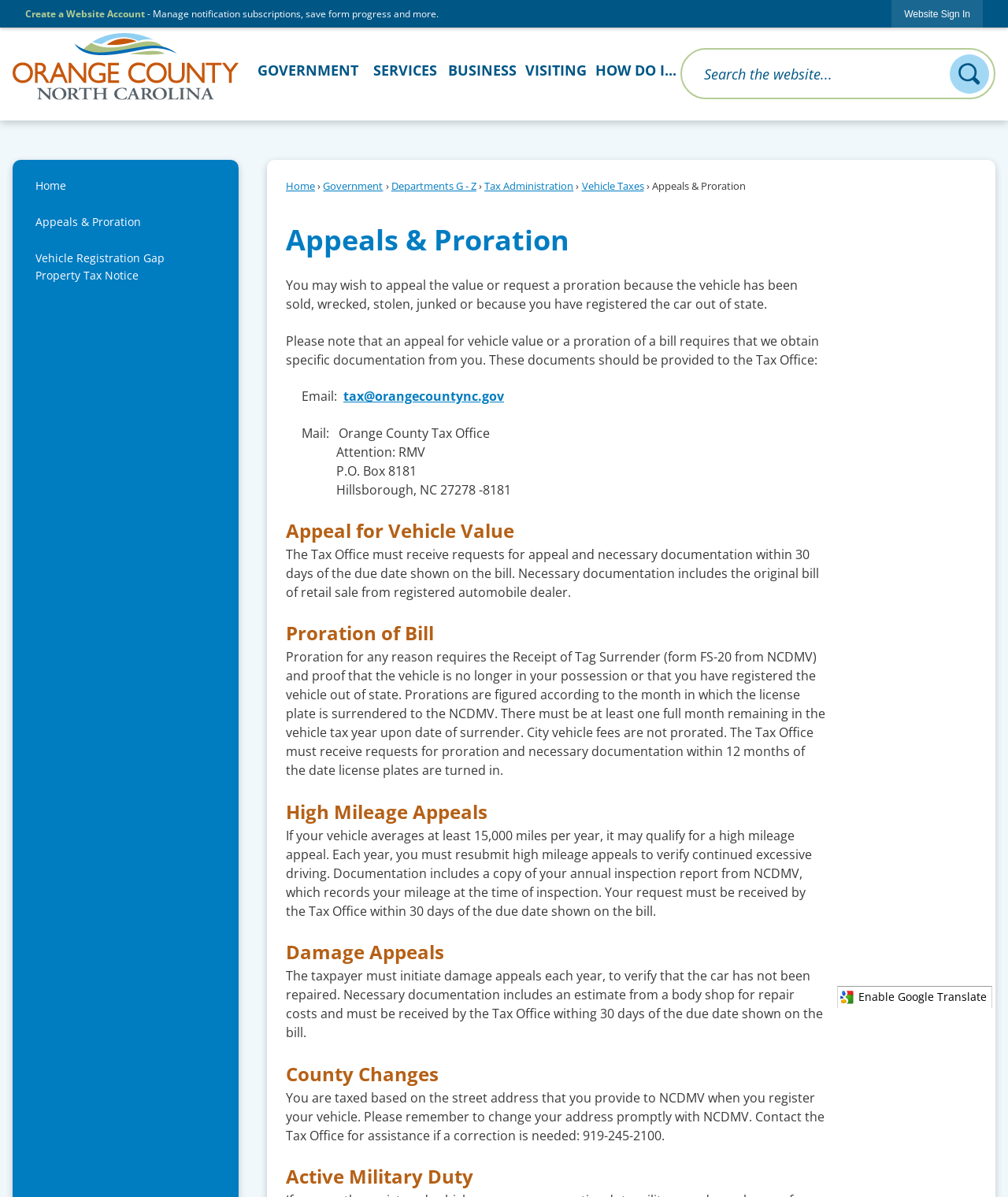Can you specify the bounding box coordinates of the area that needs to be clicked to fulfill the following instruction: "Go to the home page"?

[0.012, 0.028, 0.238, 0.084]